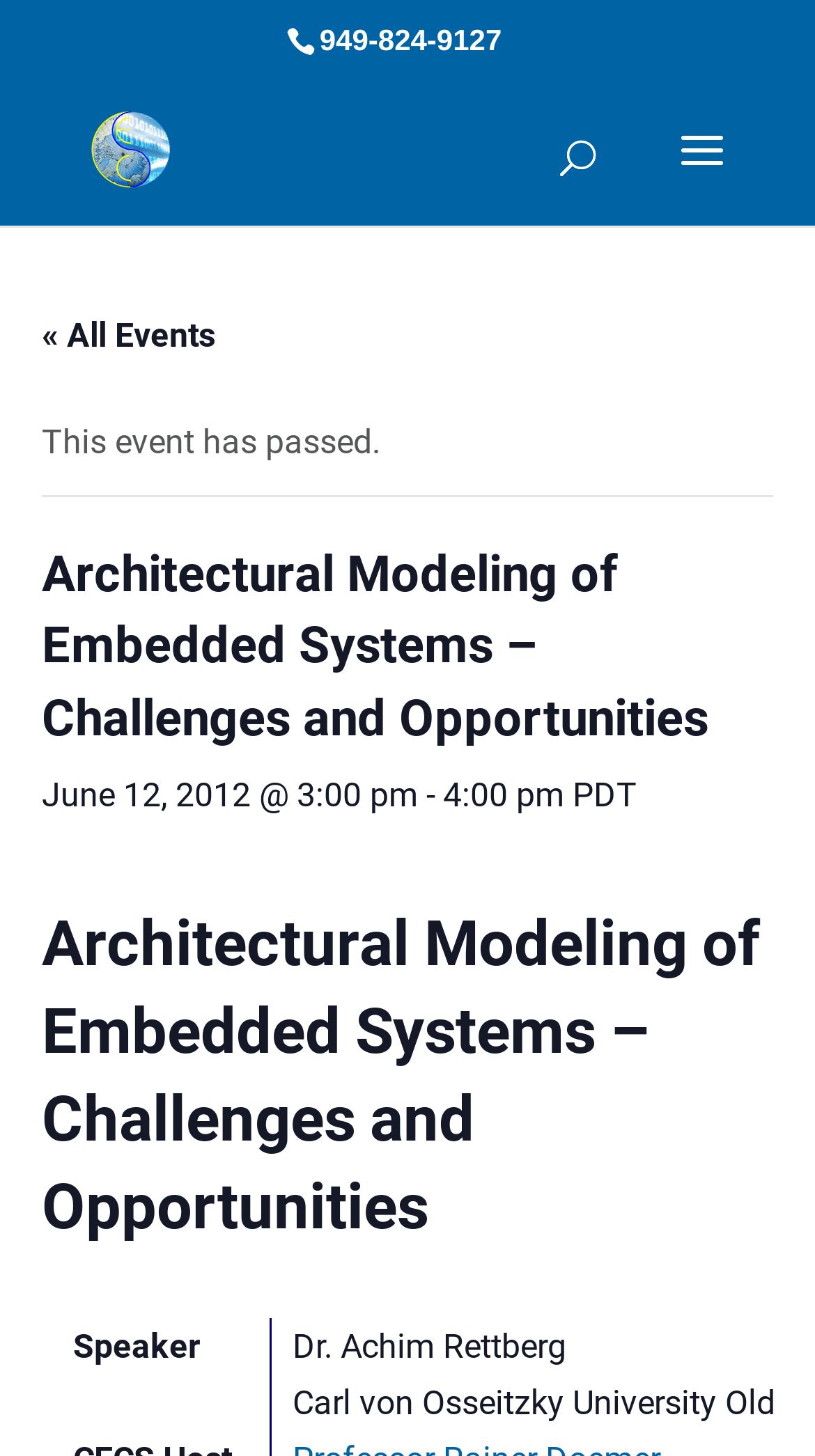What is the event date and time?
Utilize the information in the image to give a detailed answer to the question.

I found the event date and time by looking at the heading element with the bounding box coordinates [0.051, 0.529, 0.928, 0.578]. The text content of this element is 'June 12, 2012 @ 3:00 pm - 4:00 pm PDT', which indicates the event date and time.